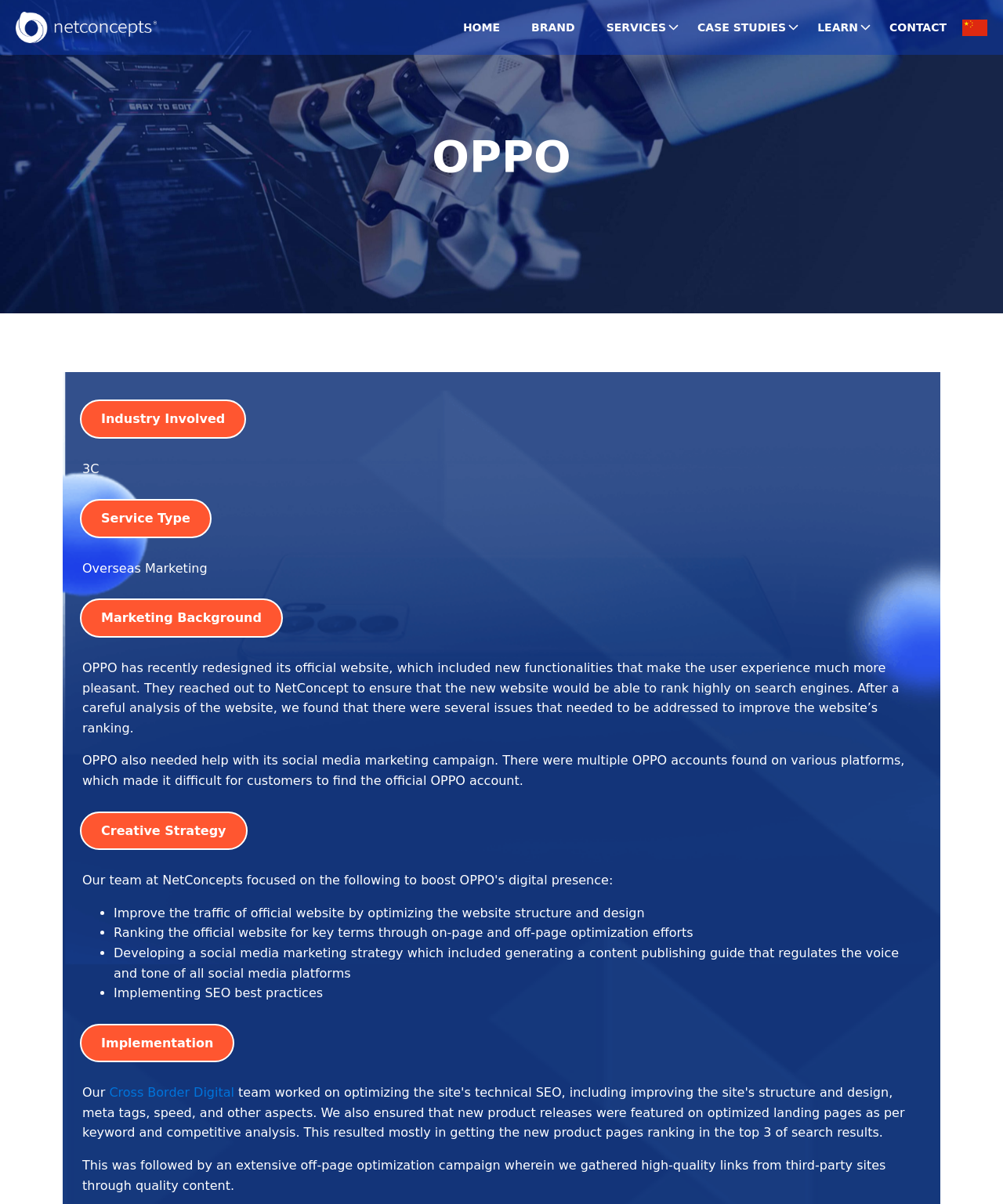Please locate the clickable area by providing the bounding box coordinates to follow this instruction: "Click HOME".

[0.446, 0.015, 0.514, 0.03]